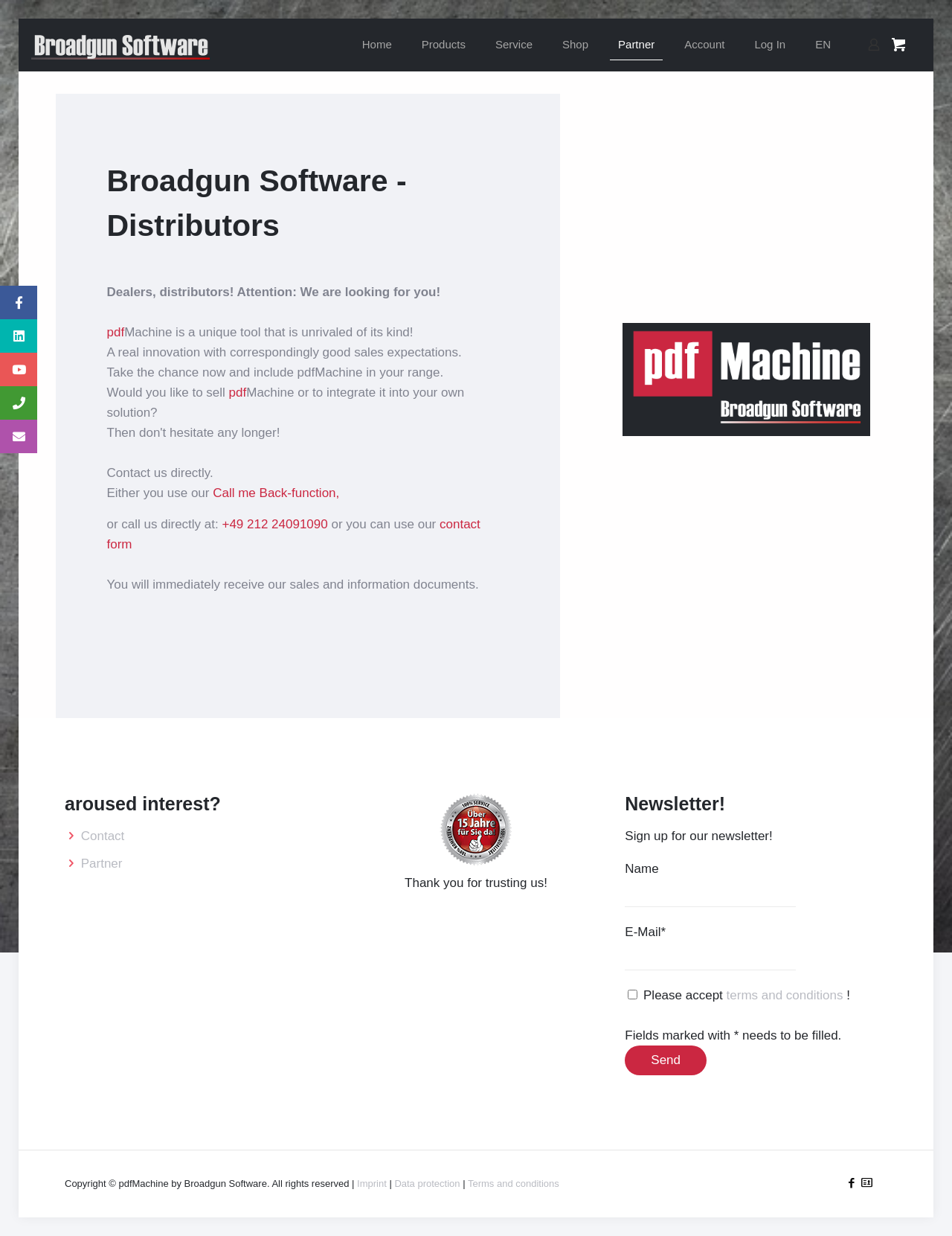Using the information shown in the image, answer the question with as much detail as possible: What is the company name?

The company name can be found in the heading 'Broadgun Software - Distributors' which is located at the top of the main content area.